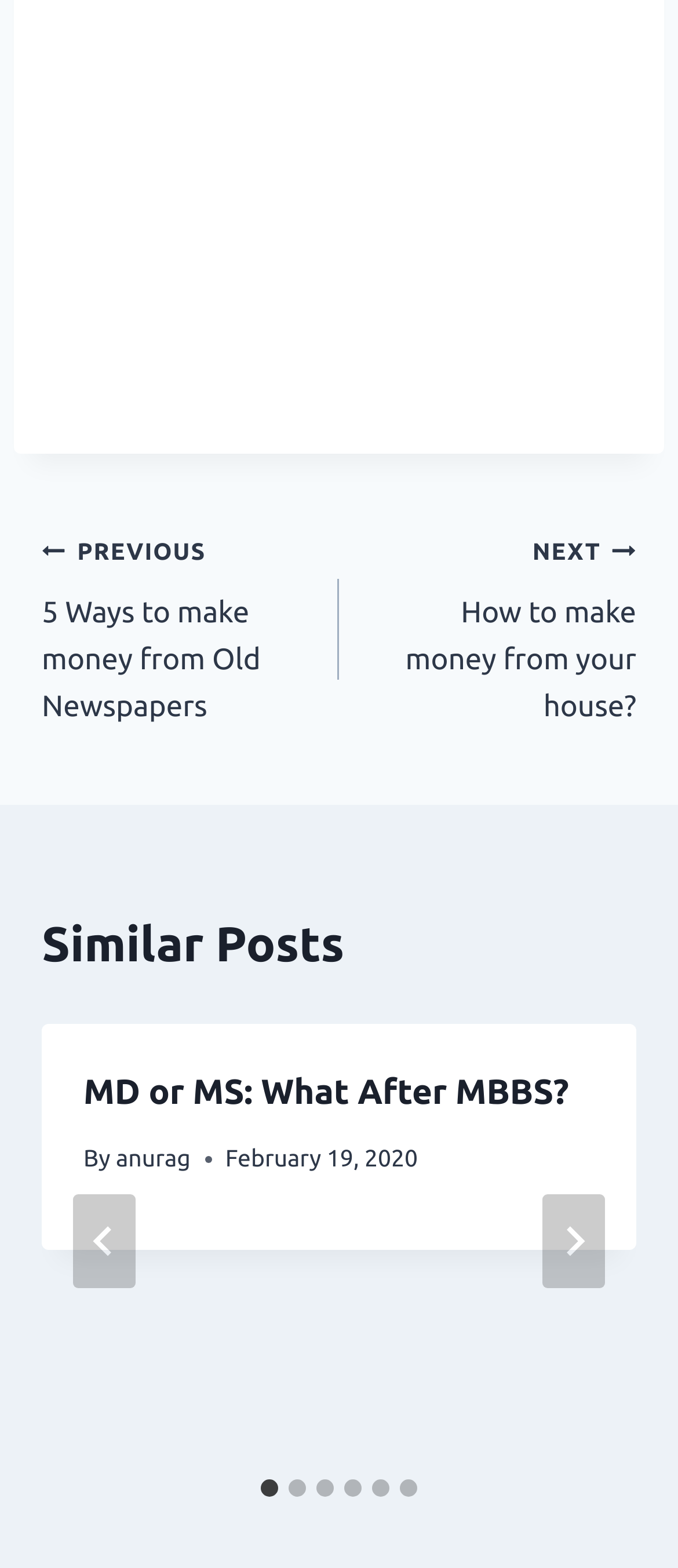Find the bounding box coordinates for the area that should be clicked to accomplish the instruction: "Select slide 2".

[0.426, 0.943, 0.451, 0.954]